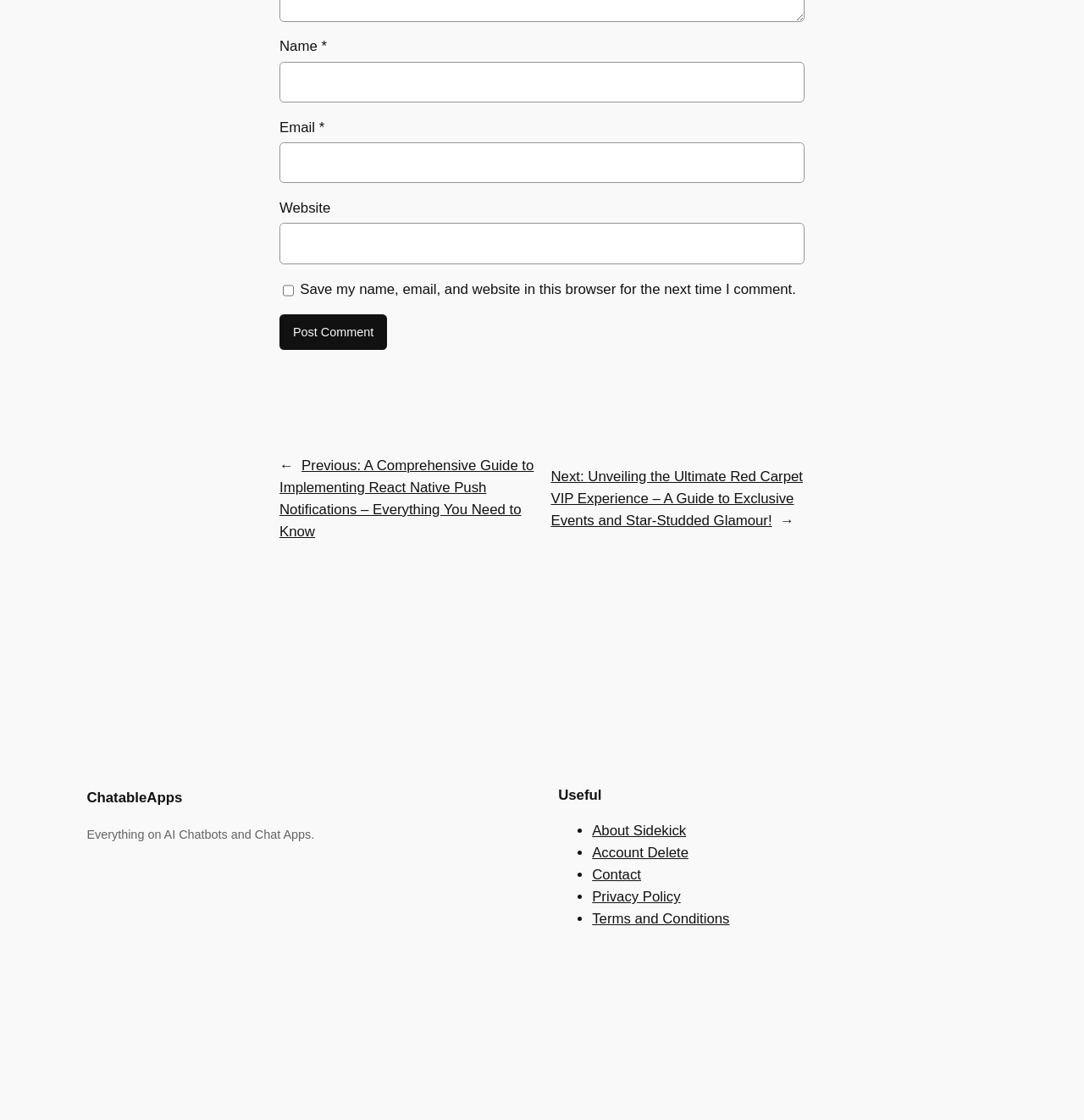Please find the bounding box coordinates of the element that you should click to achieve the following instruction: "Input your email". The coordinates should be presented as four float numbers between 0 and 1: [left, top, right, bottom].

[0.258, 0.127, 0.742, 0.164]